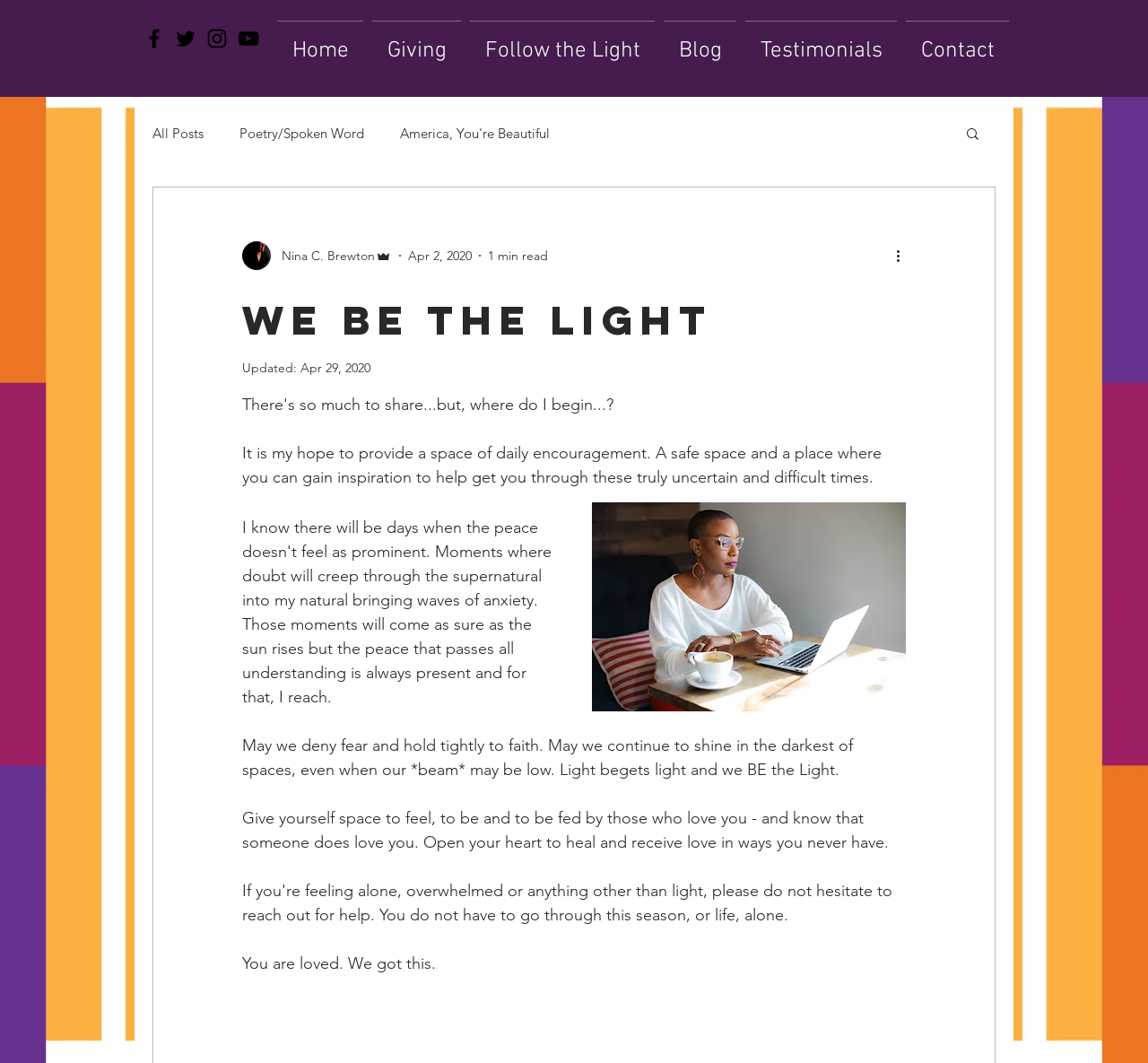What is the theme of the article?
Use the information from the screenshot to give a comprehensive response to the question.

I inferred the theme of the article by reading the article text which mentions 'daily encouragement', 'faith', 'light', and 'love', suggesting that the theme is about hope and inspiration.